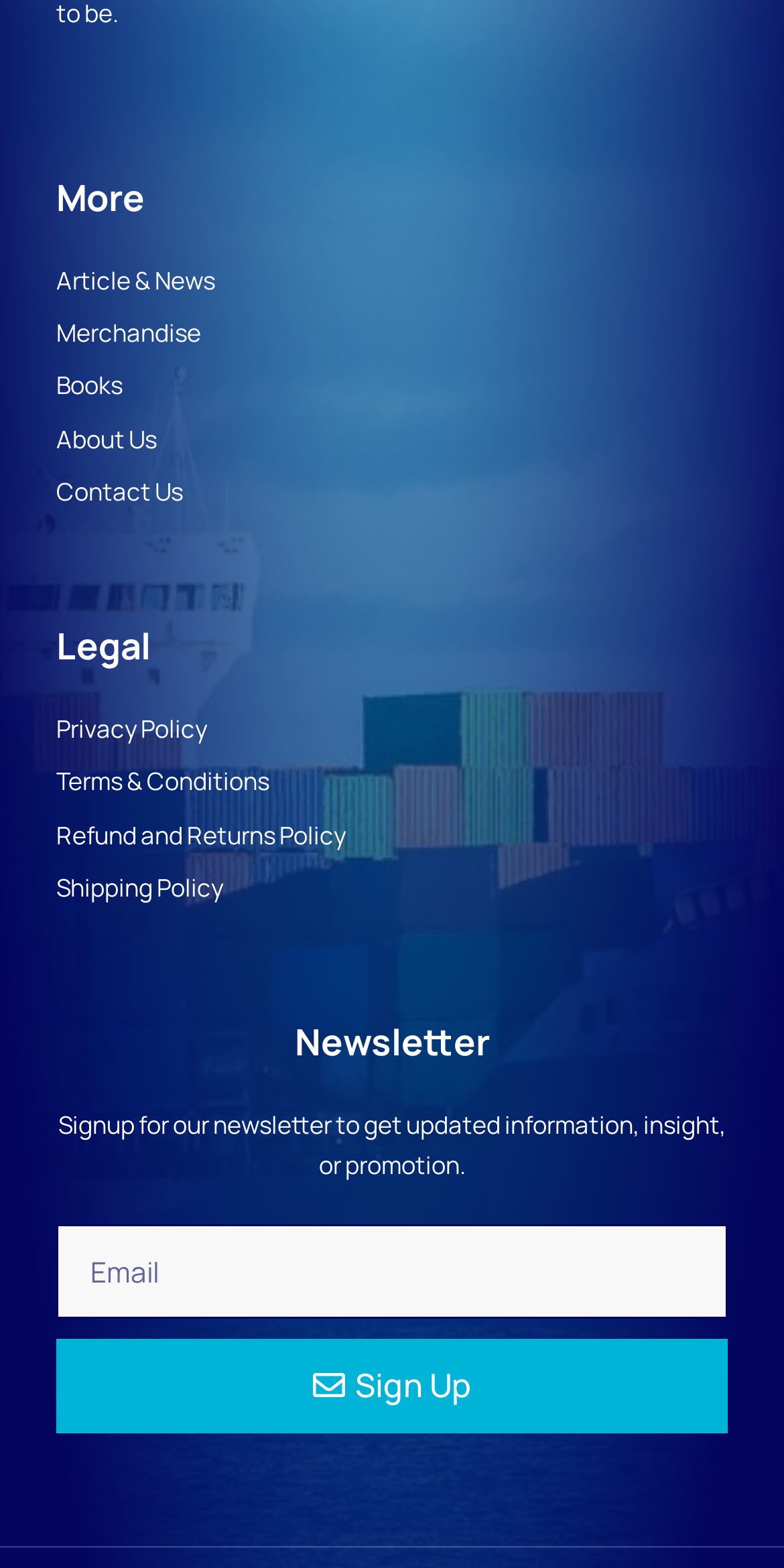Find the bounding box coordinates of the clickable element required to execute the following instruction: "Click on Article & News". Provide the coordinates as four float numbers between 0 and 1, i.e., [left, top, right, bottom].

[0.072, 0.167, 0.928, 0.191]